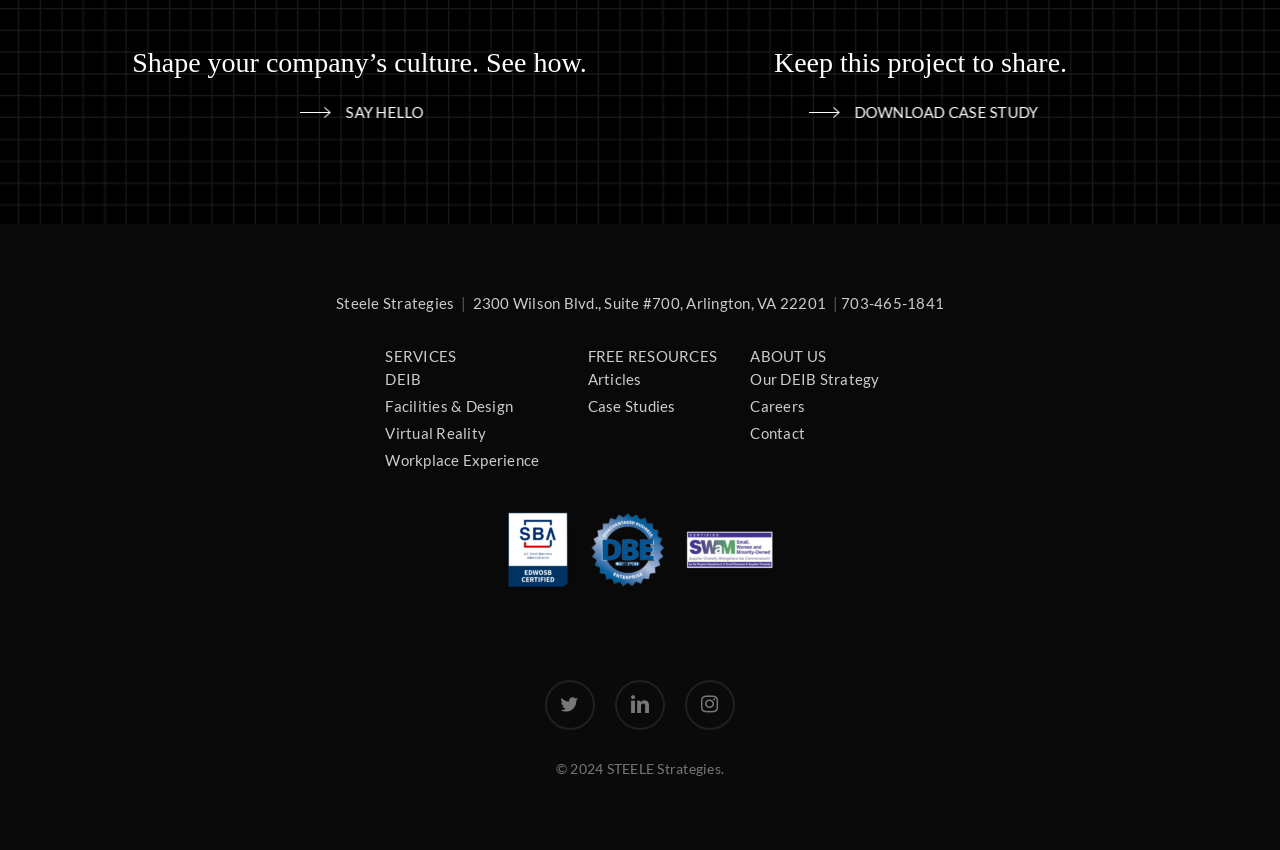Please find the bounding box coordinates for the clickable element needed to perform this instruction: "Visit the 'SERVICES' page".

[0.301, 0.408, 0.433, 0.43]